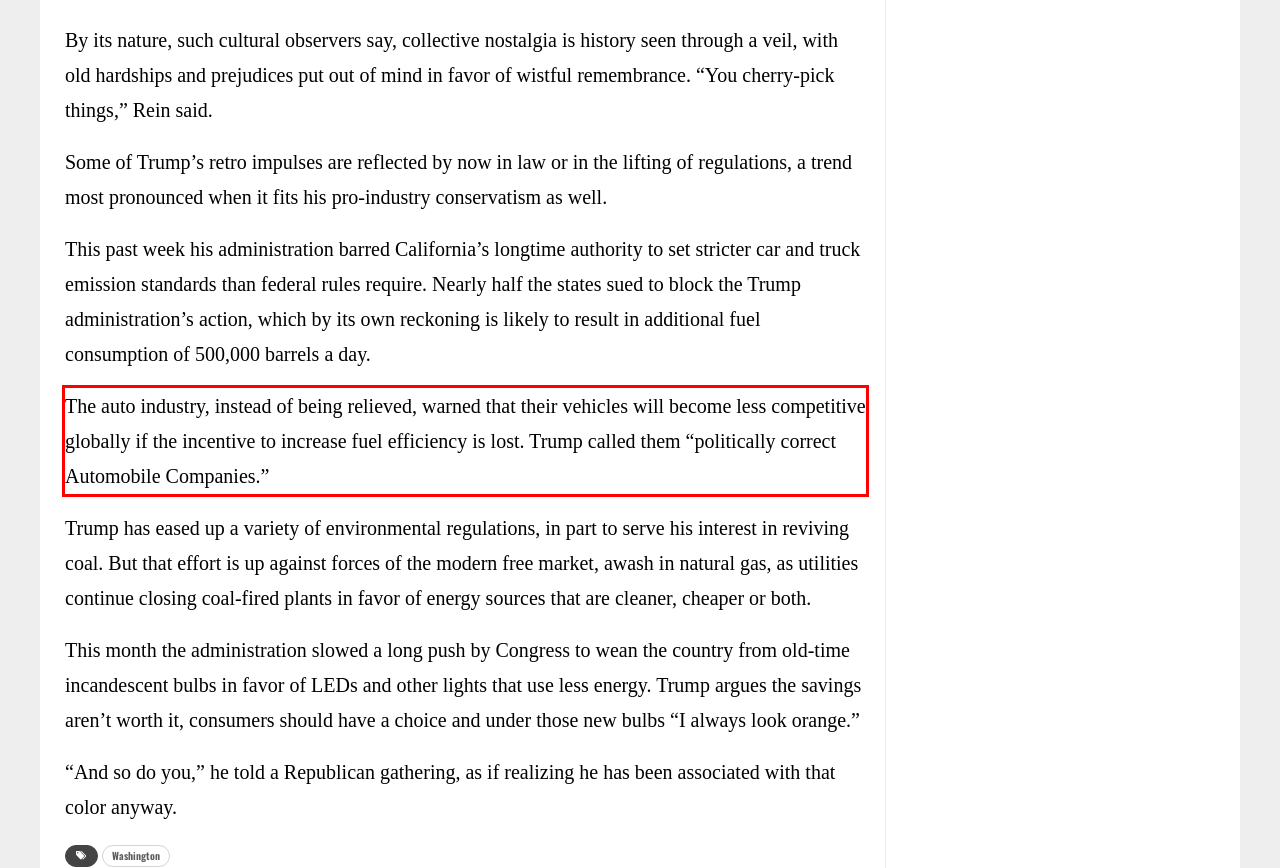Extract and provide the text found inside the red rectangle in the screenshot of the webpage.

The auto industry, instead of being relieved, warned that their vehicles will become less competitive globally if the incentive to increase fuel efficiency is lost. Trump called them “politically correct Automobile Companies.”